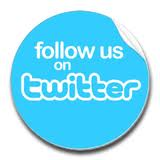What is the dominant color of the badge?
Provide a detailed and well-explained answer to the question.

The dominant color of the badge is blue because the caption explicitly states that the badge is in a 'vibrant blue color', which suggests that blue is the primary color of the badge.